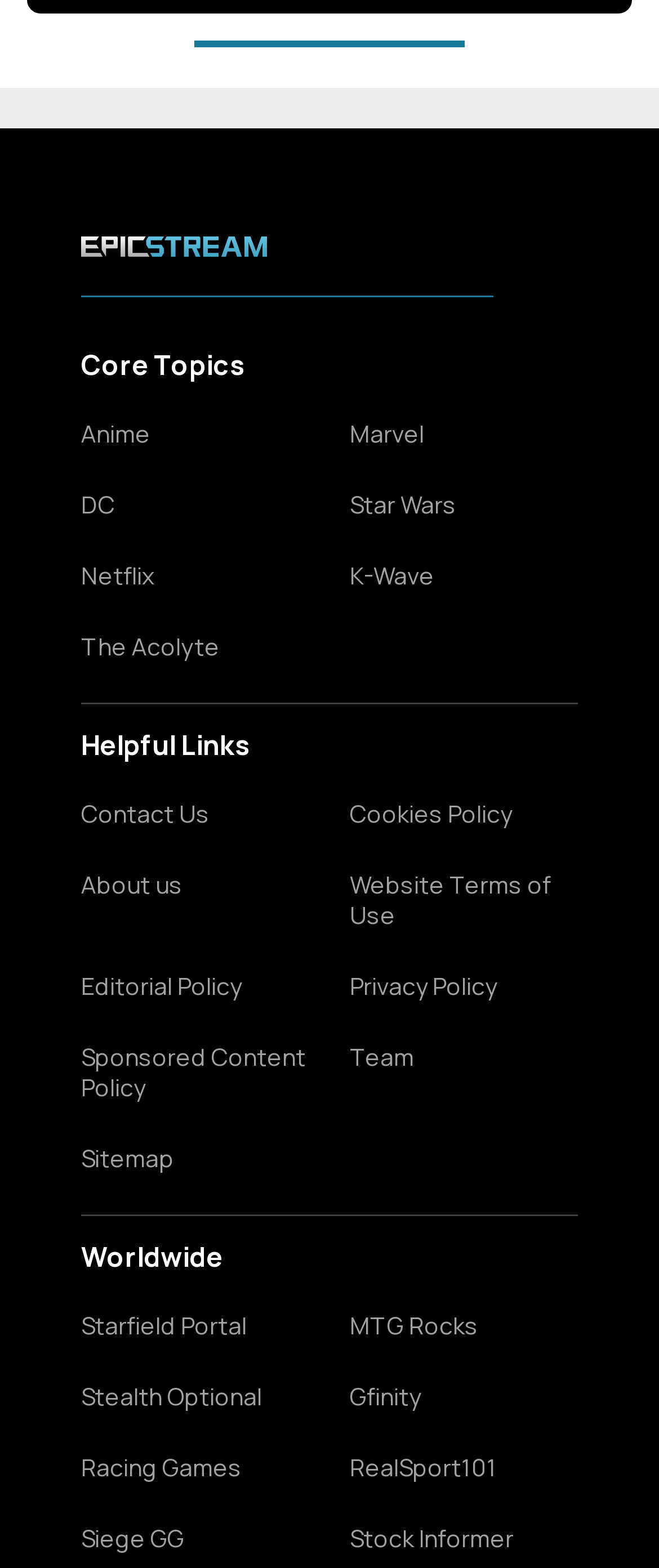Based on the image, give a detailed response to the question: What is the purpose of the 'Helpful Links' section?

The purpose of the 'Helpful Links' section can be inferred from the text 'Helpful Links' which is a child element of the StaticText element, and the links provided below it, such as 'Contact Us', 'Cookies Policy', and 'About us'.